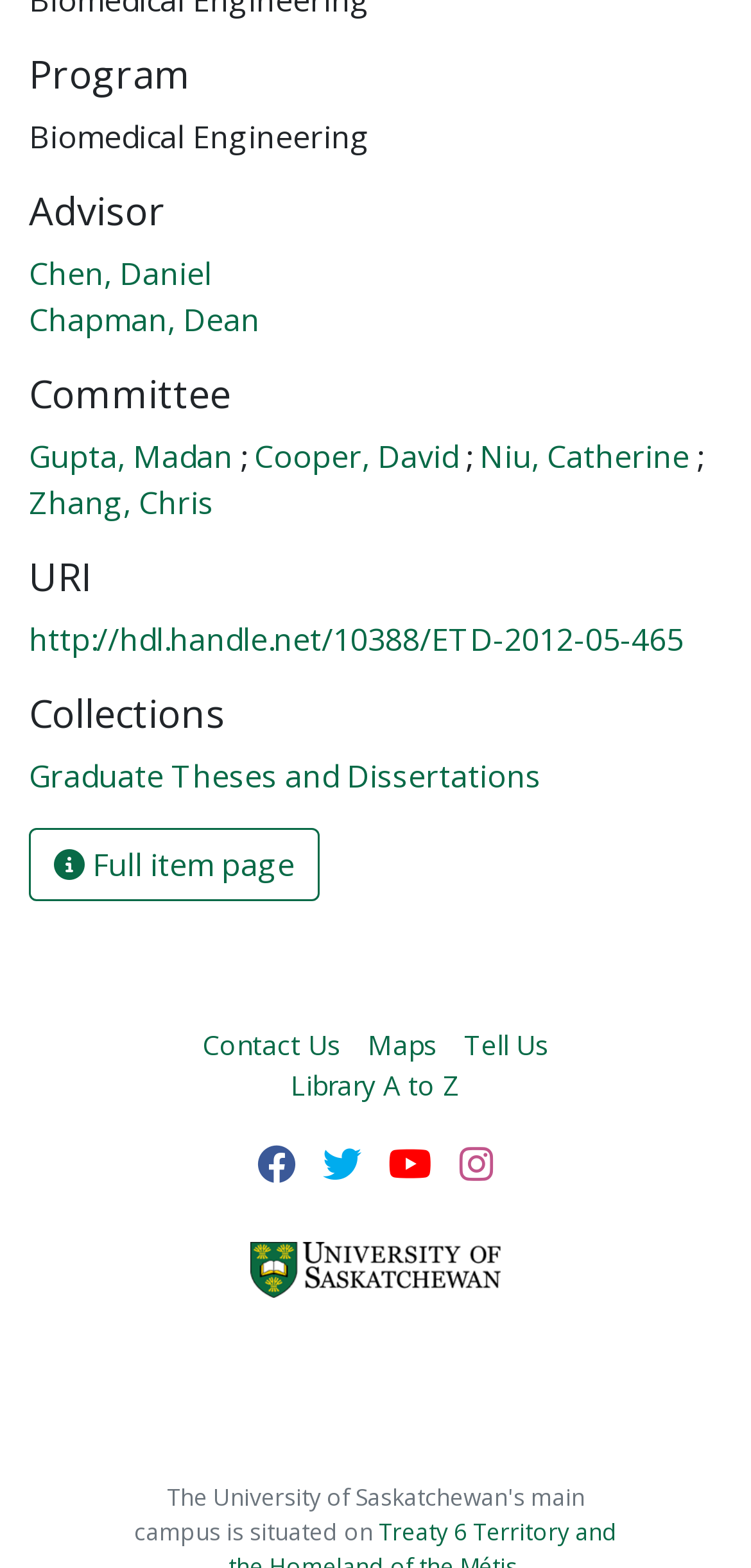Provide a short answer to the following question with just one word or phrase: What is the name of the first advisor?

Chen, Daniel